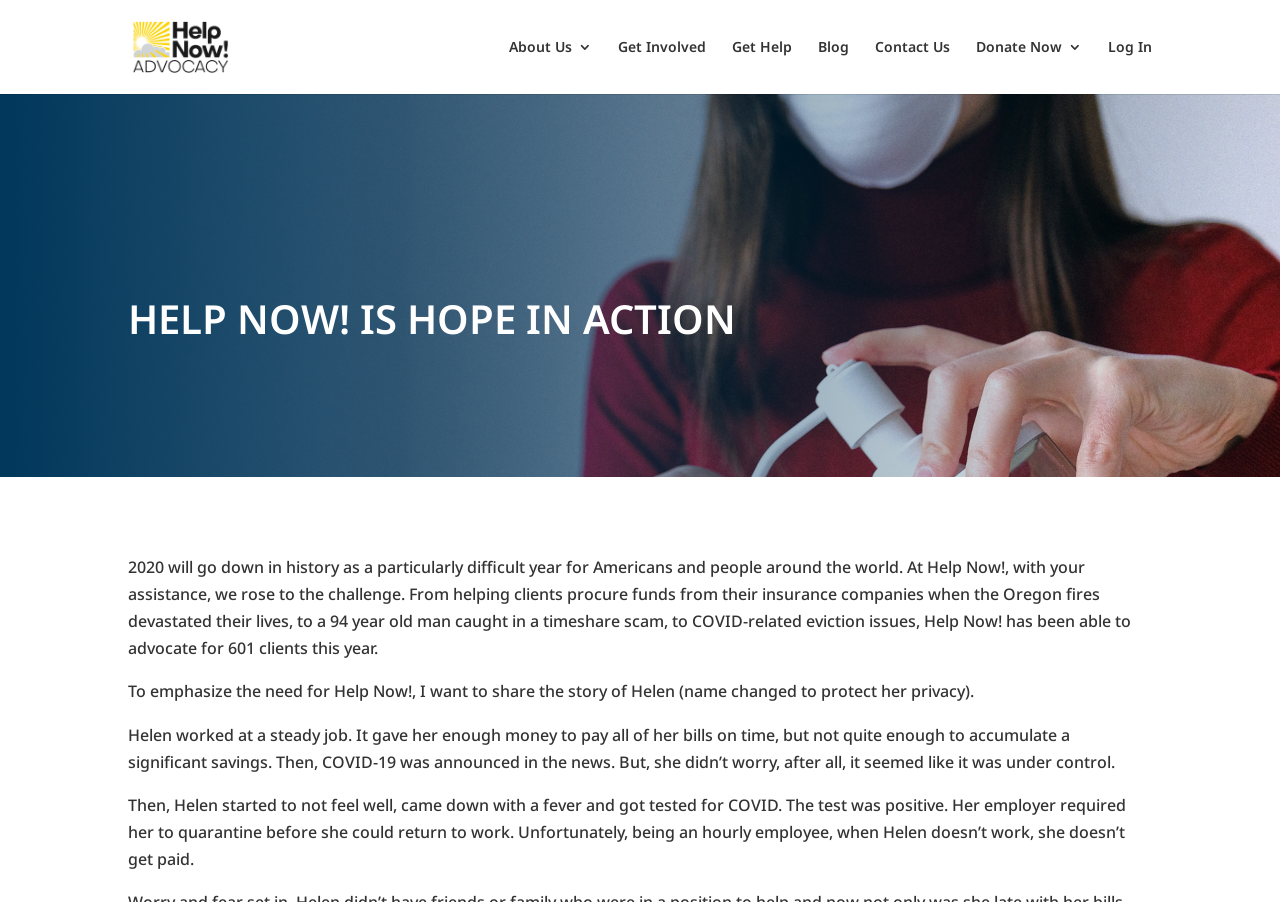What was Helen's occupation?
Please analyze the image and answer the question with as much detail as possible.

Helen's occupation can be inferred from the story about her that is told on the webpage. The text states that 'Helen worked at a steady job. It gave her enough money to pay all of her bills on time, but not quite enough to accumulate a significant savings.' This indicates that Helen had a steady job, although the exact nature of the job is not specified.